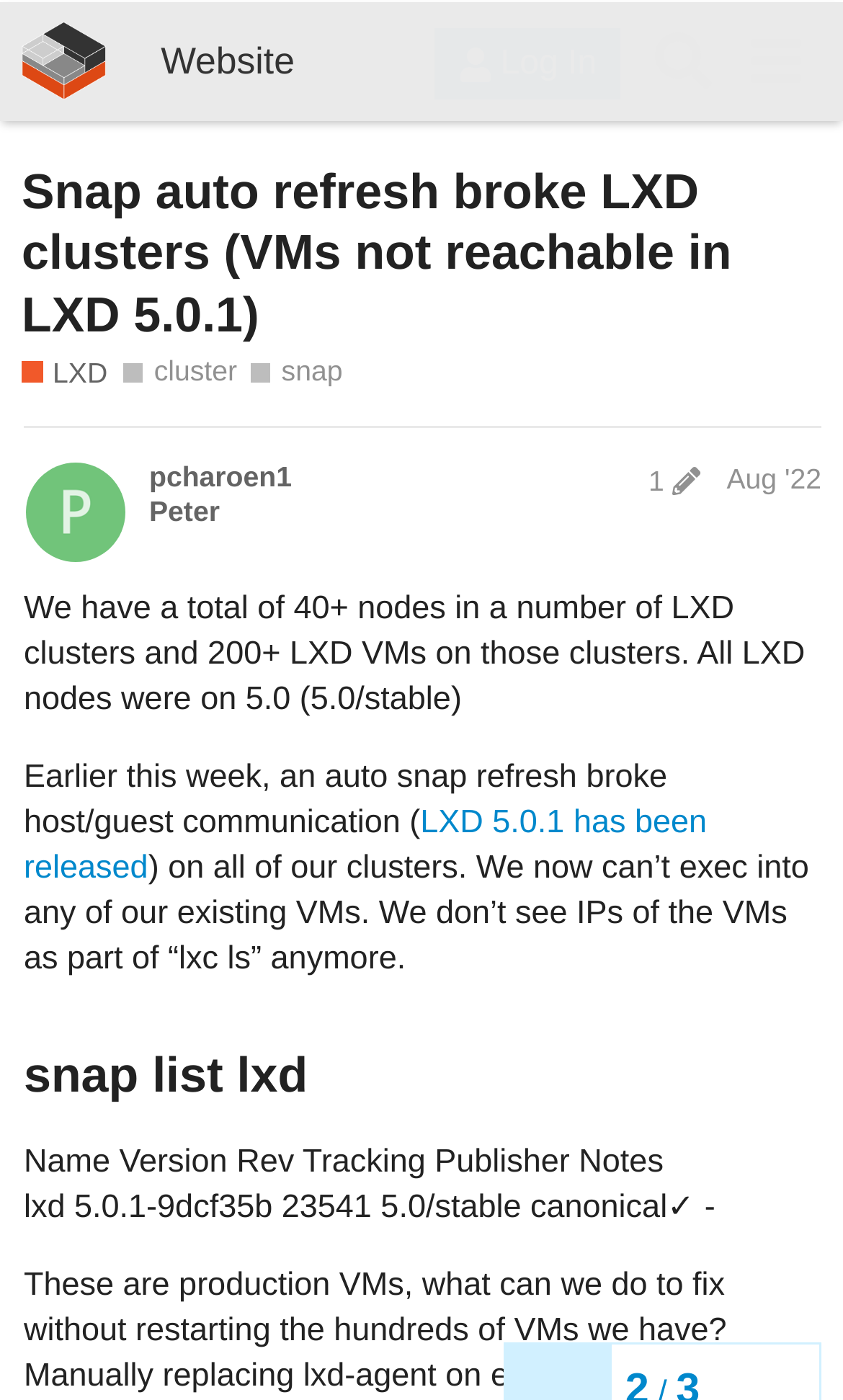Please mark the clickable region by giving the bounding box coordinates needed to complete this instruction: "View the post edit history".

[0.754, 0.33, 0.845, 0.353]